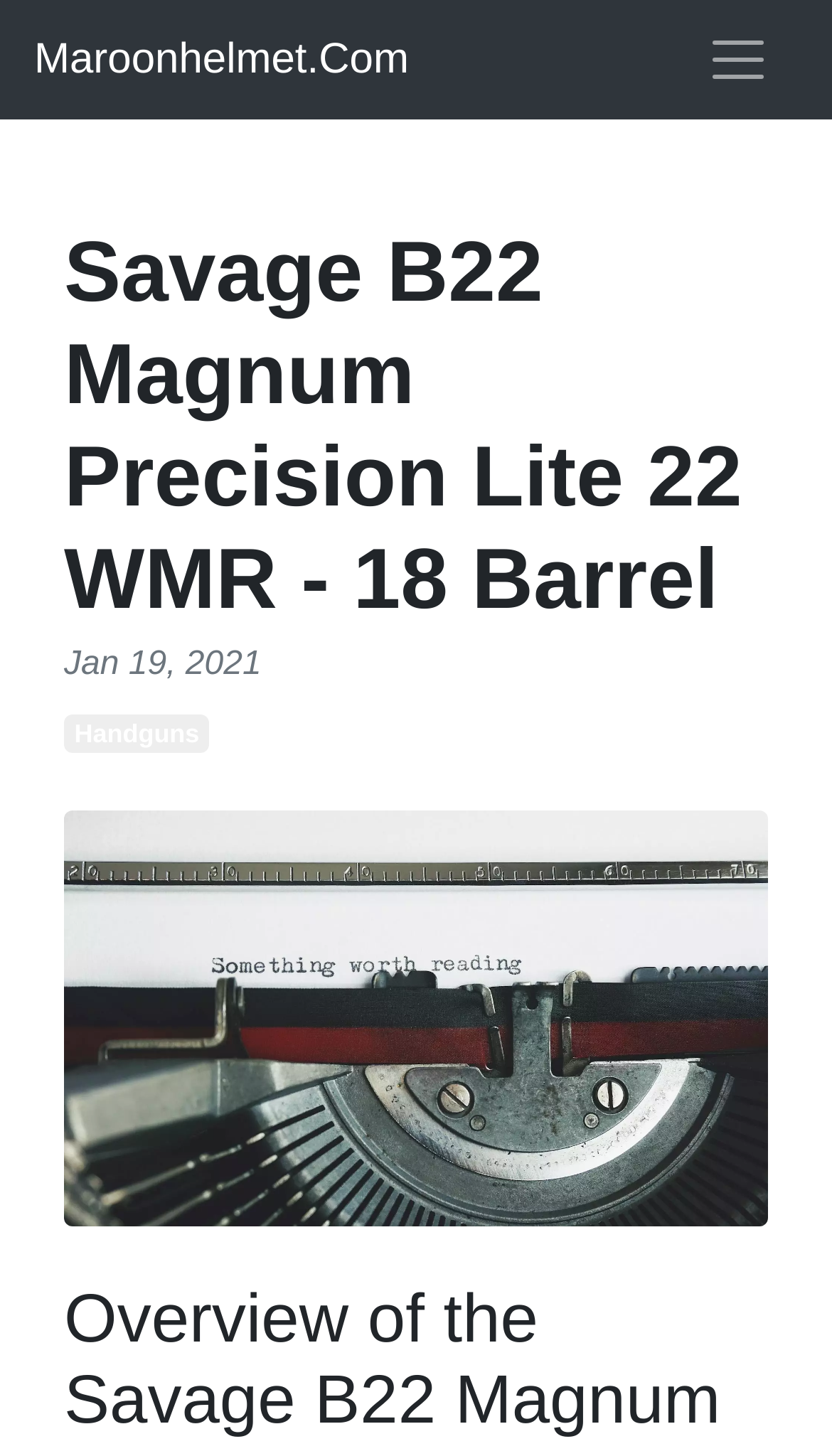Please respond to the question using a single word or phrase:
What type of navigation button is present on the webpage?

Toggle navigation